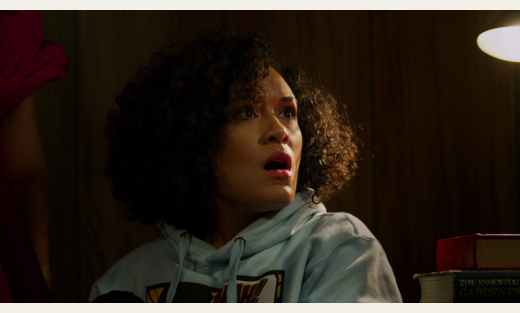What is the setting of the scene?
Your answer should be a single word or phrase derived from the screenshot.

Indoor